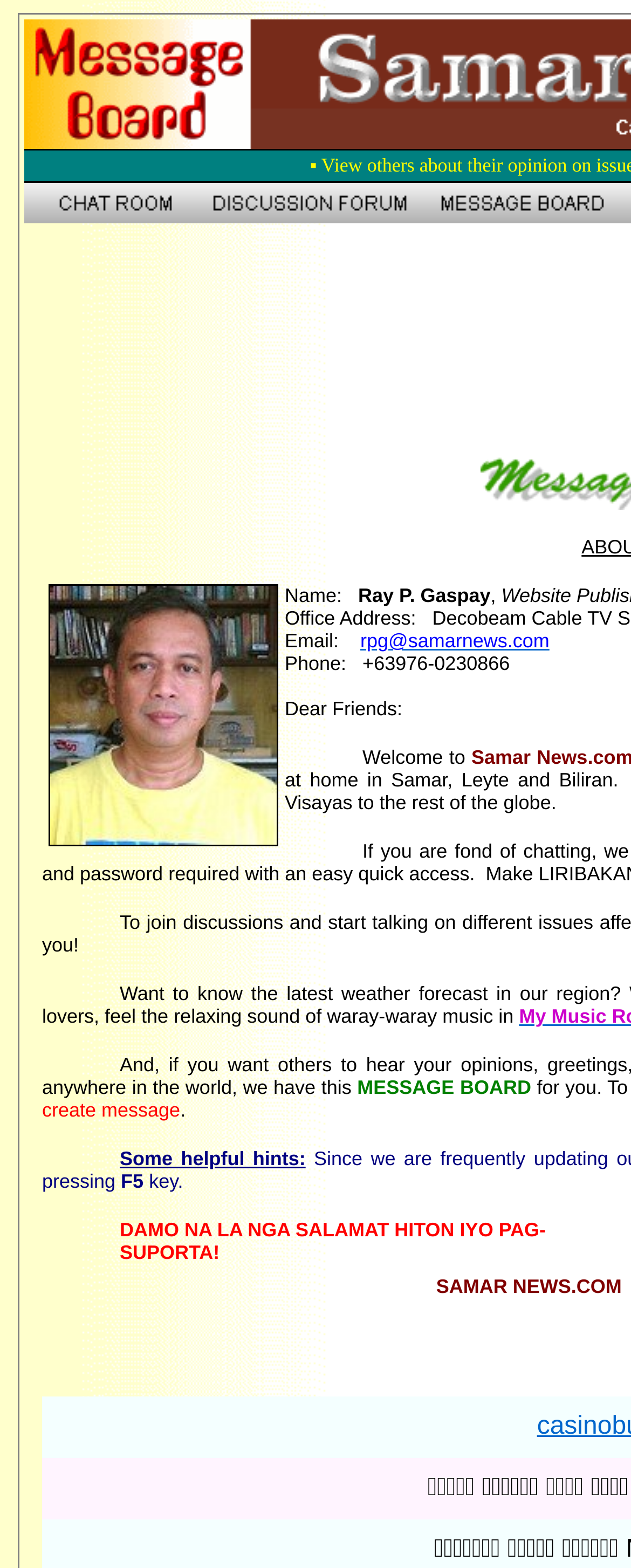Determine the bounding box for the described UI element: "rpg@samarnews.com".

[0.571, 0.401, 0.871, 0.416]